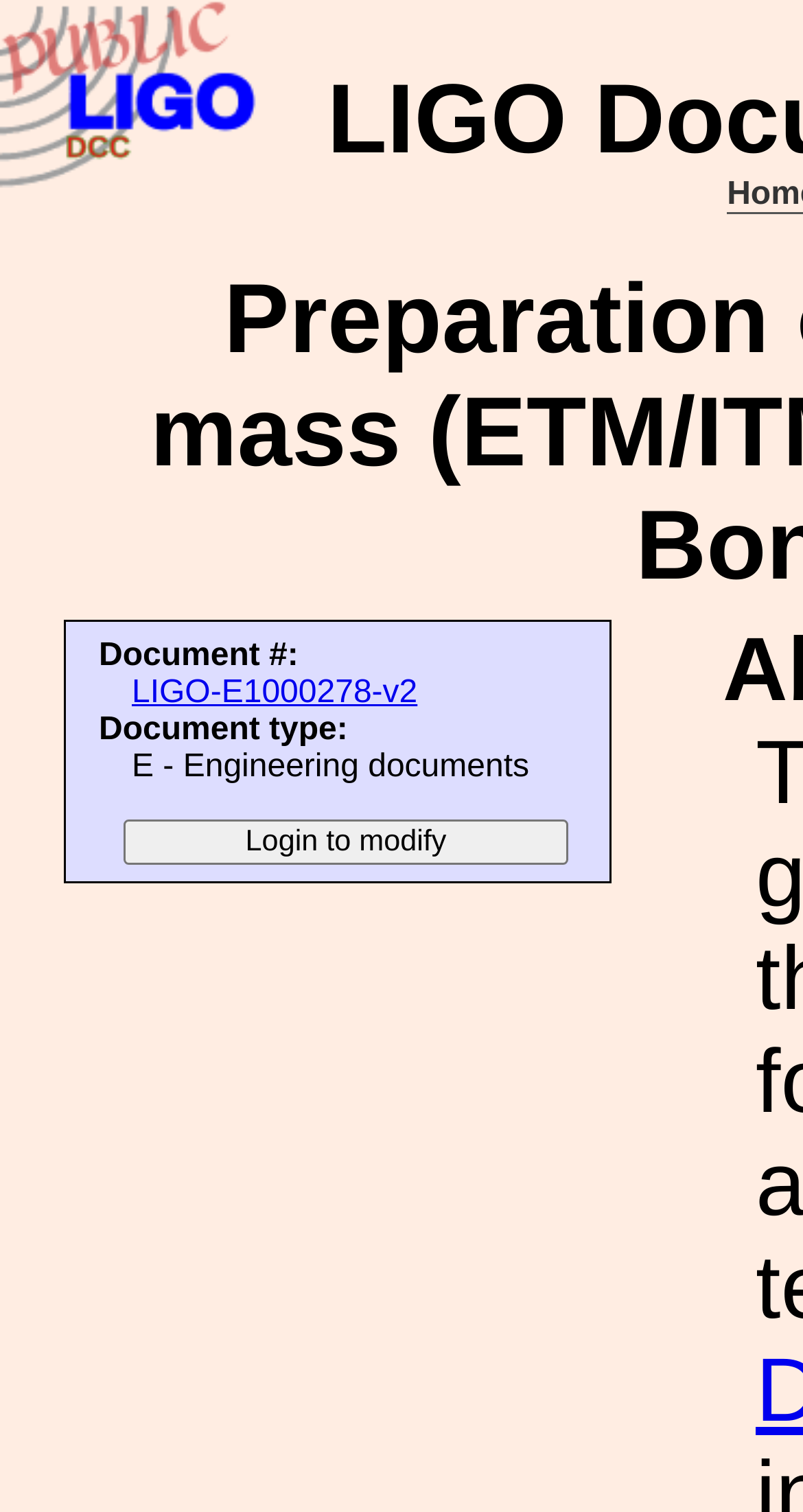Is there a login button?
Using the image as a reference, give an elaborate response to the question.

I found the login button by looking at the button element with the text 'Login to modify', which is located below the description list.